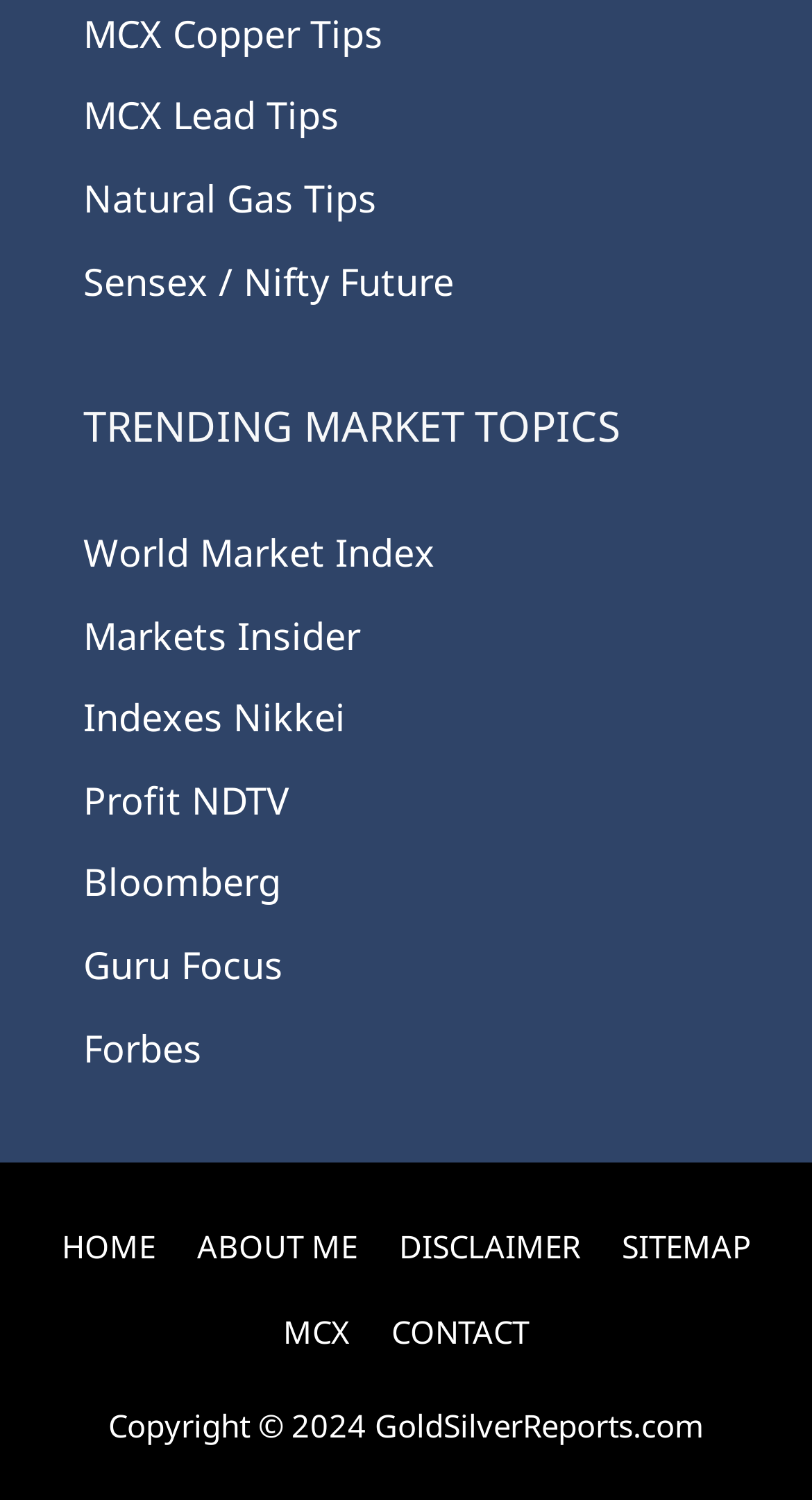How many links are there in the top section?
Look at the image and provide a detailed response to the question.

I counted the number of links in the top section, which are 'MCX Copper Tips', 'MCX Lead Tips', 'Natural Gas Tips', and 'Sensex / Nifty Future'. There are 4 links in total.